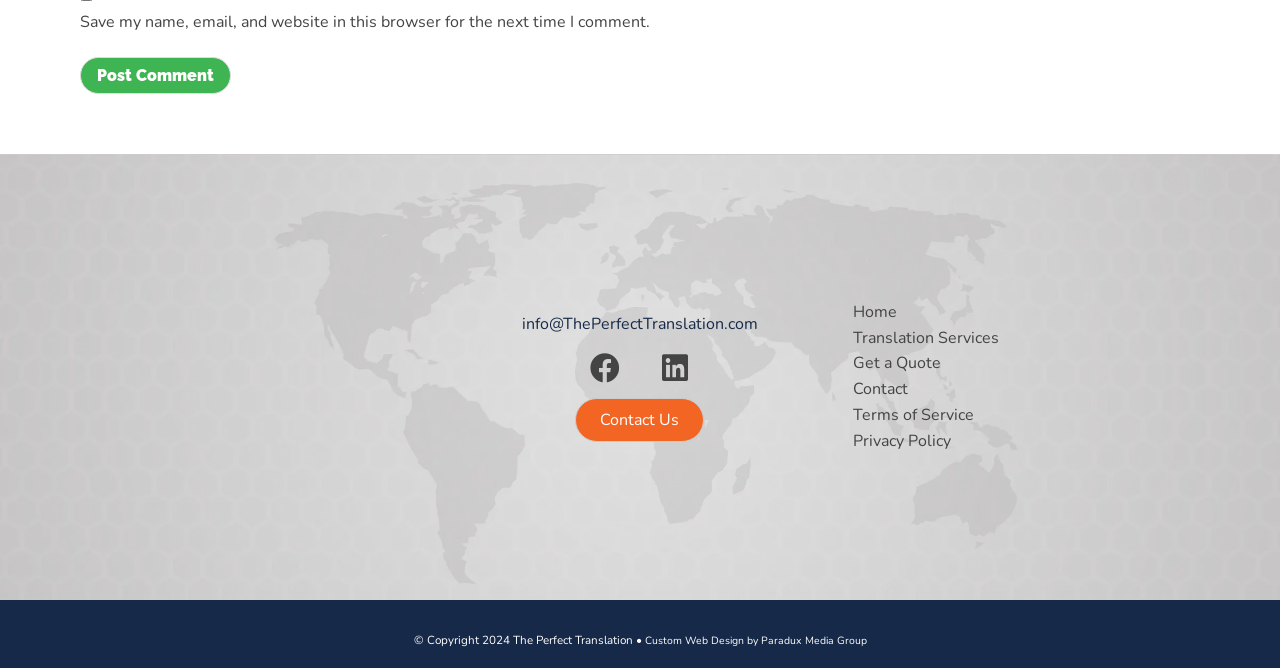Pinpoint the bounding box coordinates of the element that must be clicked to accomplish the following instruction: "Contact ThePerfectTranslation via email". The coordinates should be in the format of four float numbers between 0 and 1, i.e., [left, top, right, bottom].

[0.408, 0.469, 0.592, 0.502]